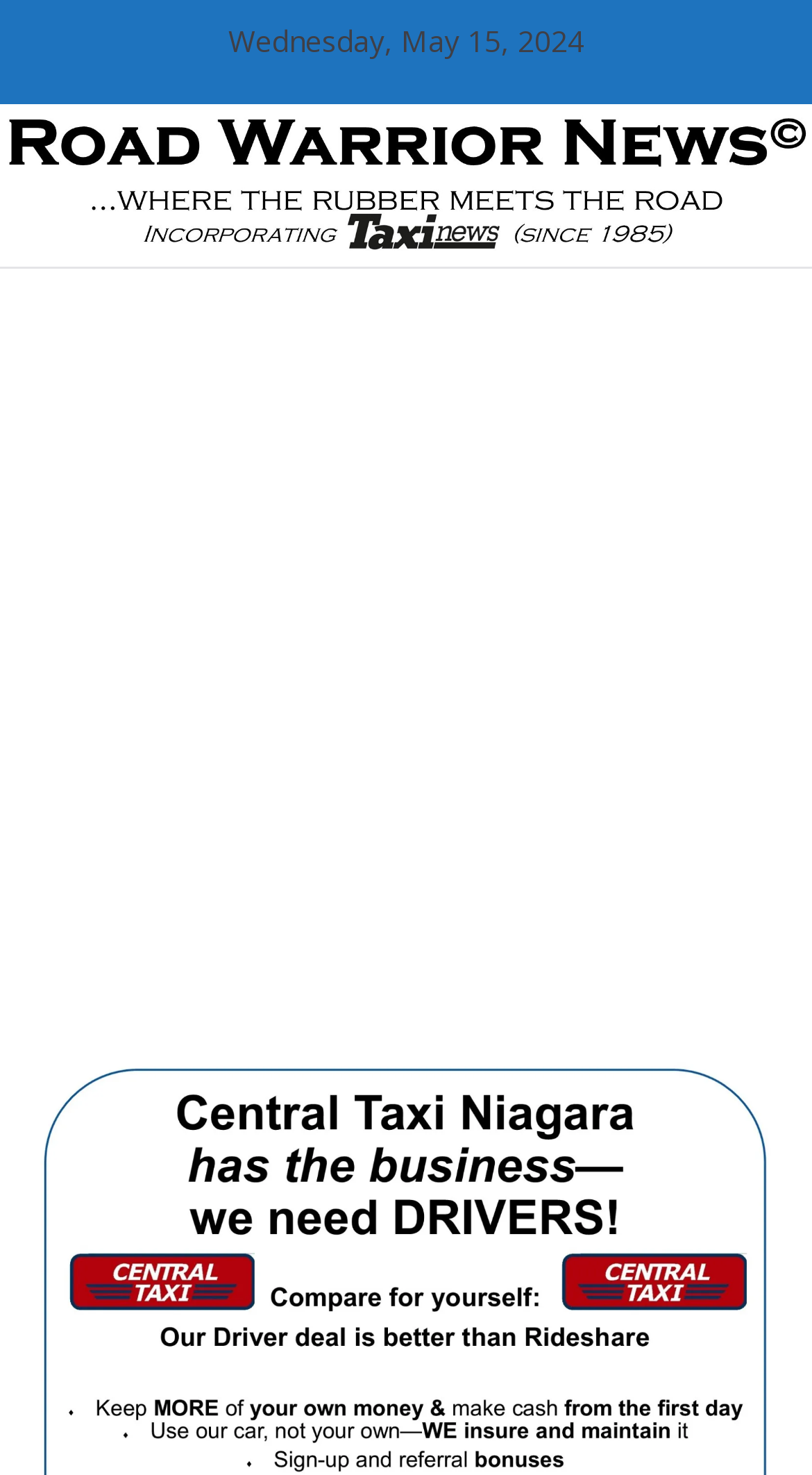Extract the bounding box of the UI element described as: "aria-label="Advertisement" name="aswift_1" title="Advertisement"".

[0.0, 0.197, 1.0, 0.656]